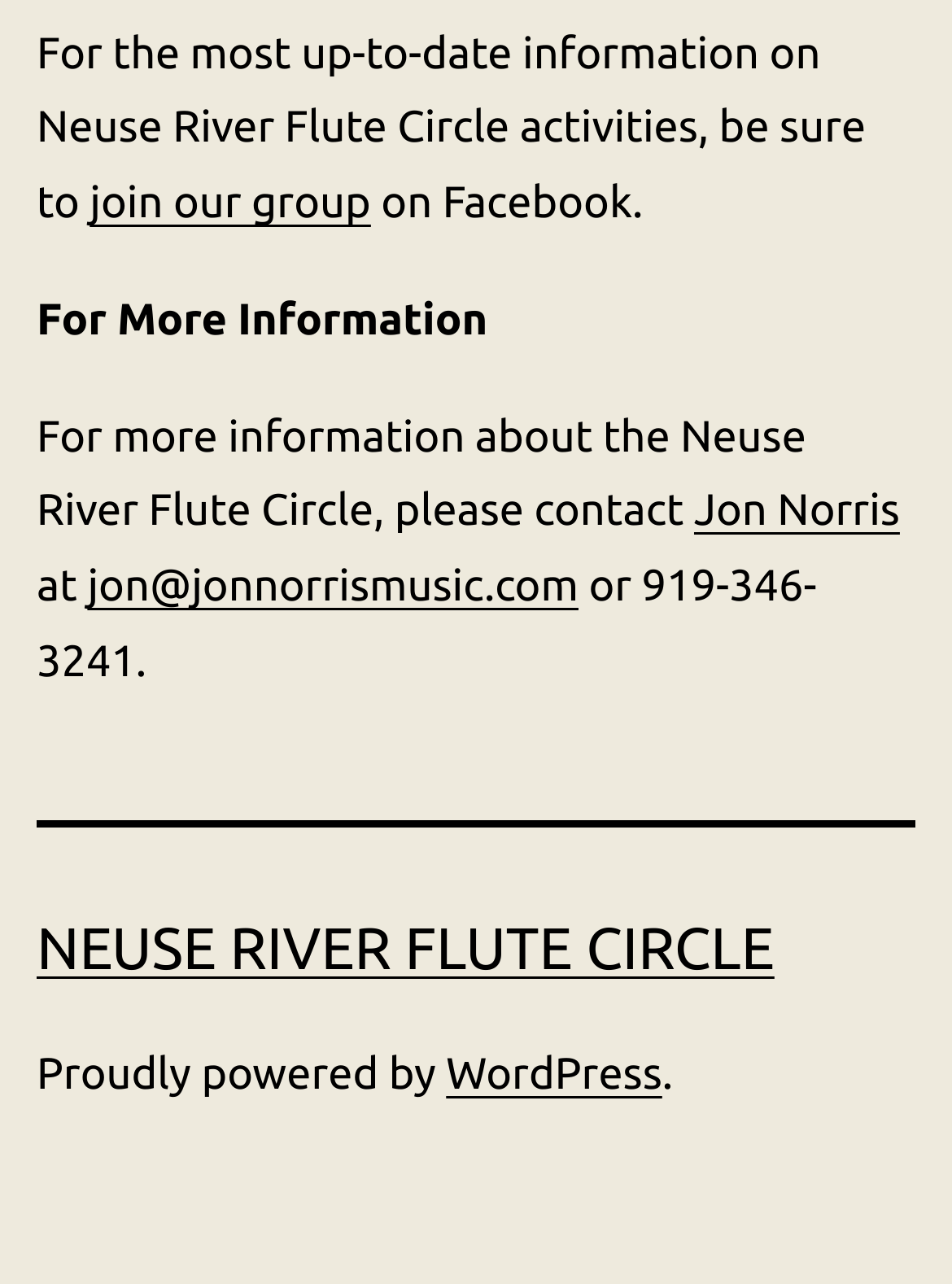Find the UI element described as: "join our group" and predict its bounding box coordinates. Ensure the coordinates are four float numbers between 0 and 1, [left, top, right, bottom].

[0.094, 0.139, 0.39, 0.177]